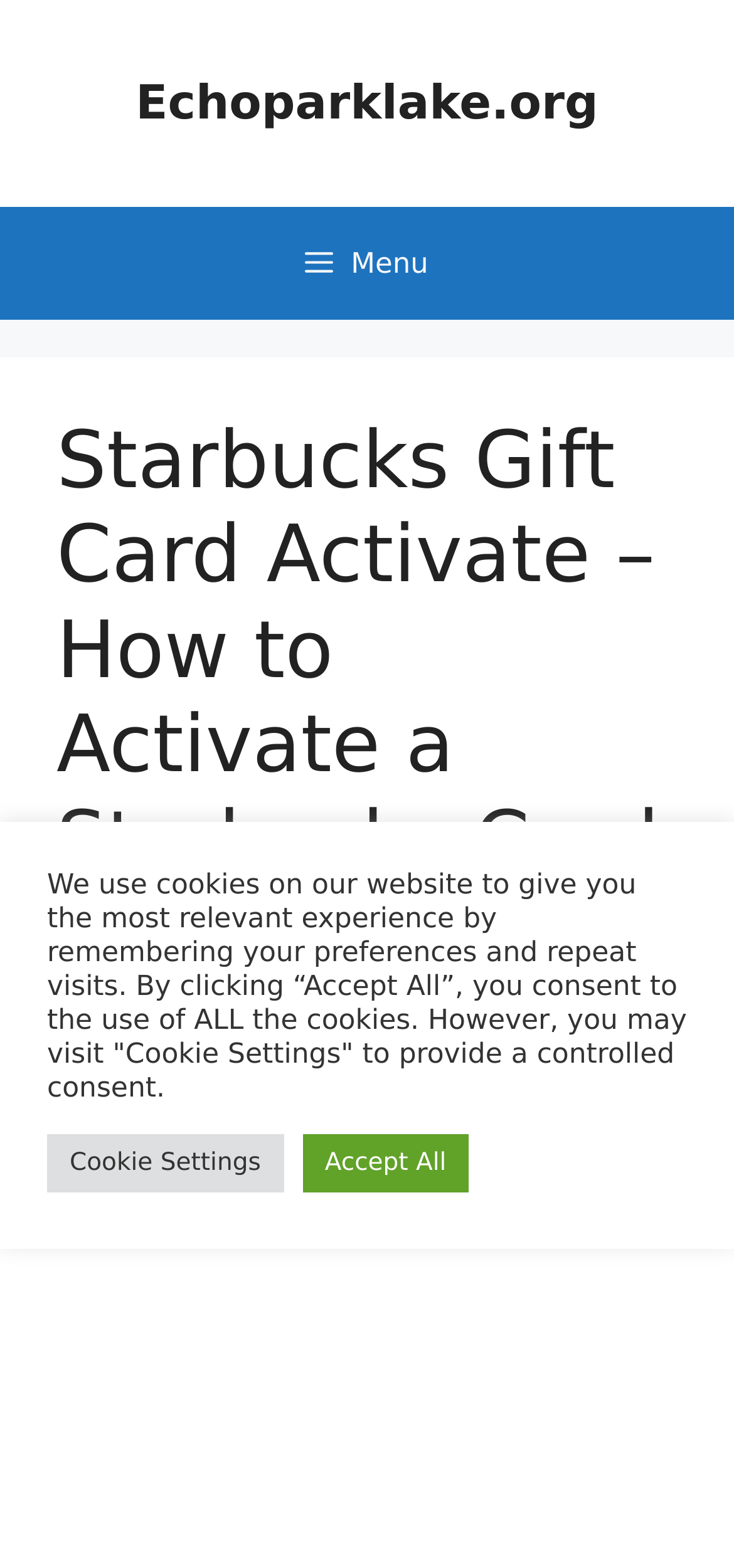What is the date of the article?
Based on the image, give a concise answer in the form of a single word or short phrase.

October 6, 2022